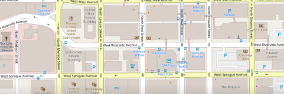Explain what the image portrays in a detailed manner.

This image features a map of a portion of Spokane, Washington, highlighting key locations and streets. Notable landmarks are marked throughout the area, providing a clear layout of the city's neighborhoods. The map serves as a visual reference for constituents and visitors, particularly in relation to the office locations of Congresswoman Cathy McMorris Rodgers. The image aims to assist the public in navigating to her various offices in Spokane and surrounding regions, aiding in accessibility to governmental resources and services.